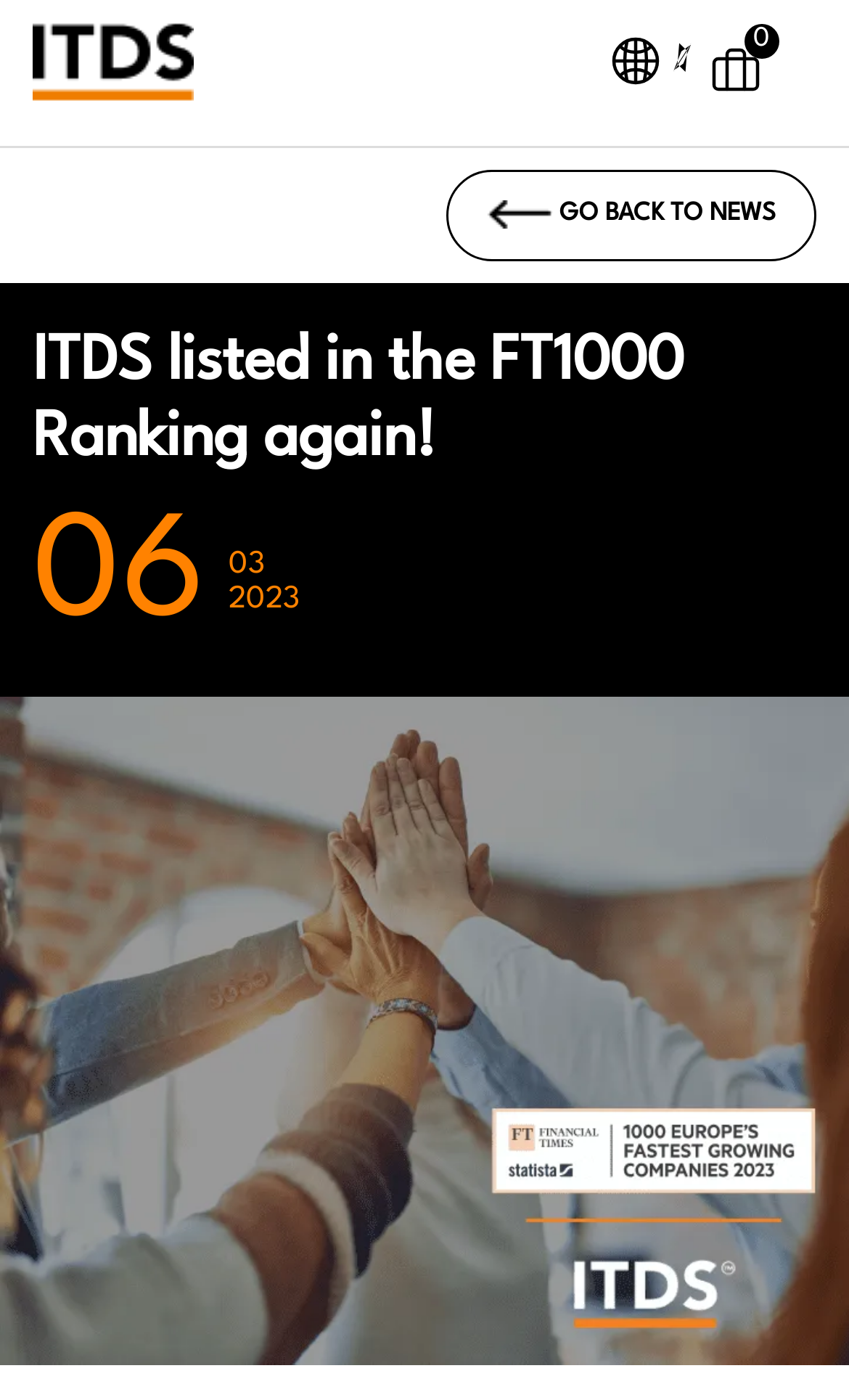Provide a brief response to the question below using one word or phrase:
What is the logo of ITDS?

ITDS